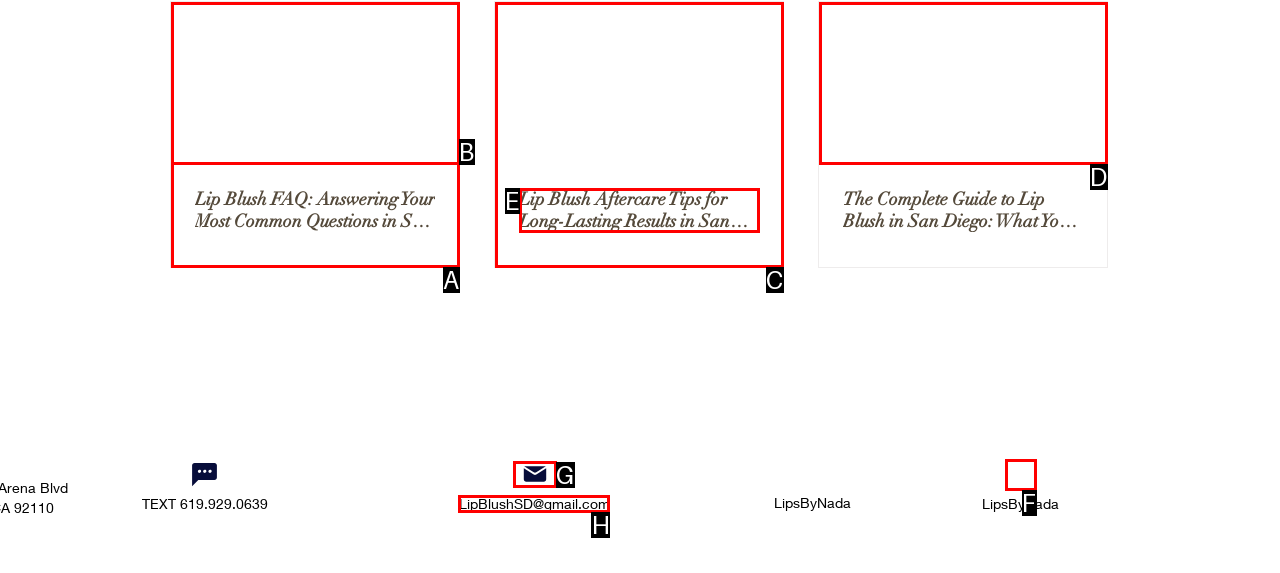Select the HTML element that corresponds to the description: LipBlushSD@gmail.com. Reply with the letter of the correct option.

H